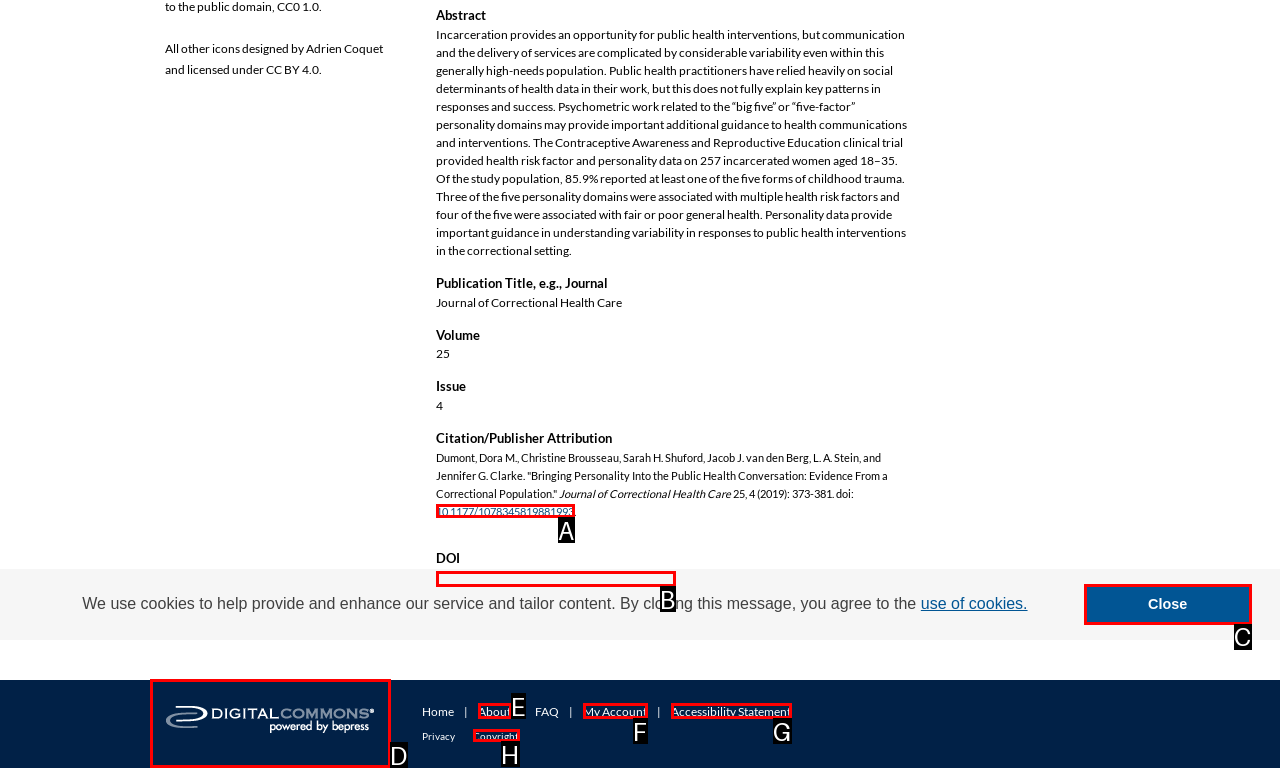Tell me which one HTML element best matches the description: 10.1177/1078345819881993 Answer with the option's letter from the given choices directly.

A